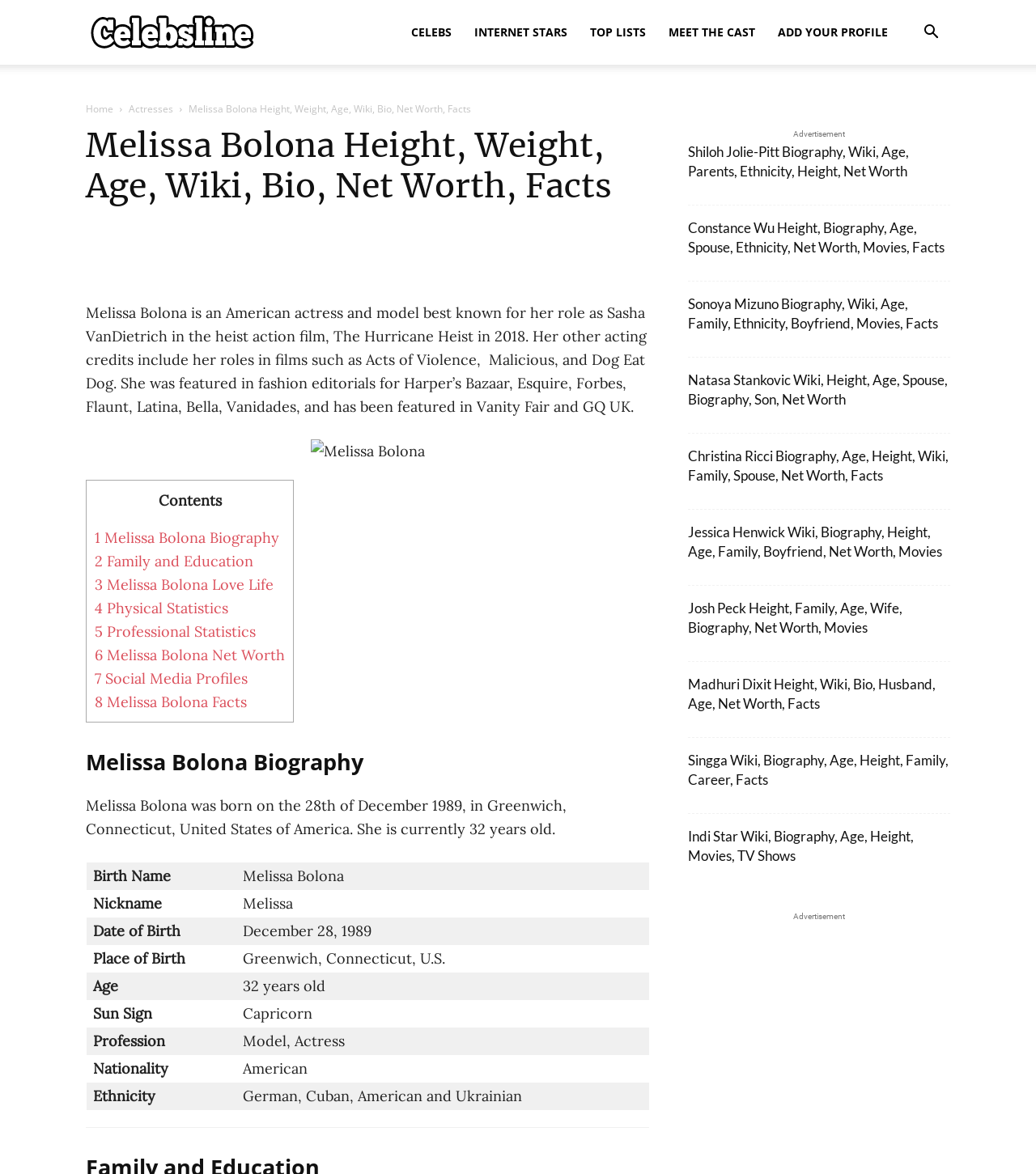Generate a comprehensive description of the webpage.

This webpage is about American actress and model Melissa Bolona. At the top, there is a search button and a logo with the text "Celebsline" next to it. Below the logo, there are several links to different categories, including "CELEBS", "INTERNET STARS", "TOP LISTS", and "ADD YOUR PROFILE". 

The main content of the page is about Melissa Bolona's biography, which includes her height, weight, age, wiki, bio, net worth, and facts. There is a brief introduction to her life and career, mentioning her role in the film "The Hurricane Heist" and her modeling work with various fashion editorials. 

Below the introduction, there is a table of contents with links to different sections of her biography, including her family and education, love life, physical and professional statistics, net worth, social media profiles, and interesting facts. 

The biography section is divided into several parts, including her birth name, nickname, date of birth, place of birth, age, sun sign, profession, nationality, and ethnicity. There is also a table with more detailed information about her life and career. 

On the right side of the page, there are several advertisements and links to other celebrity biographies, including Shiloh Jolie-Pitt, Constance Wu, Sonoya Mizuno, Natasa Stankovic, Christina Ricci, Jessica Henwick, and Josh Peck.